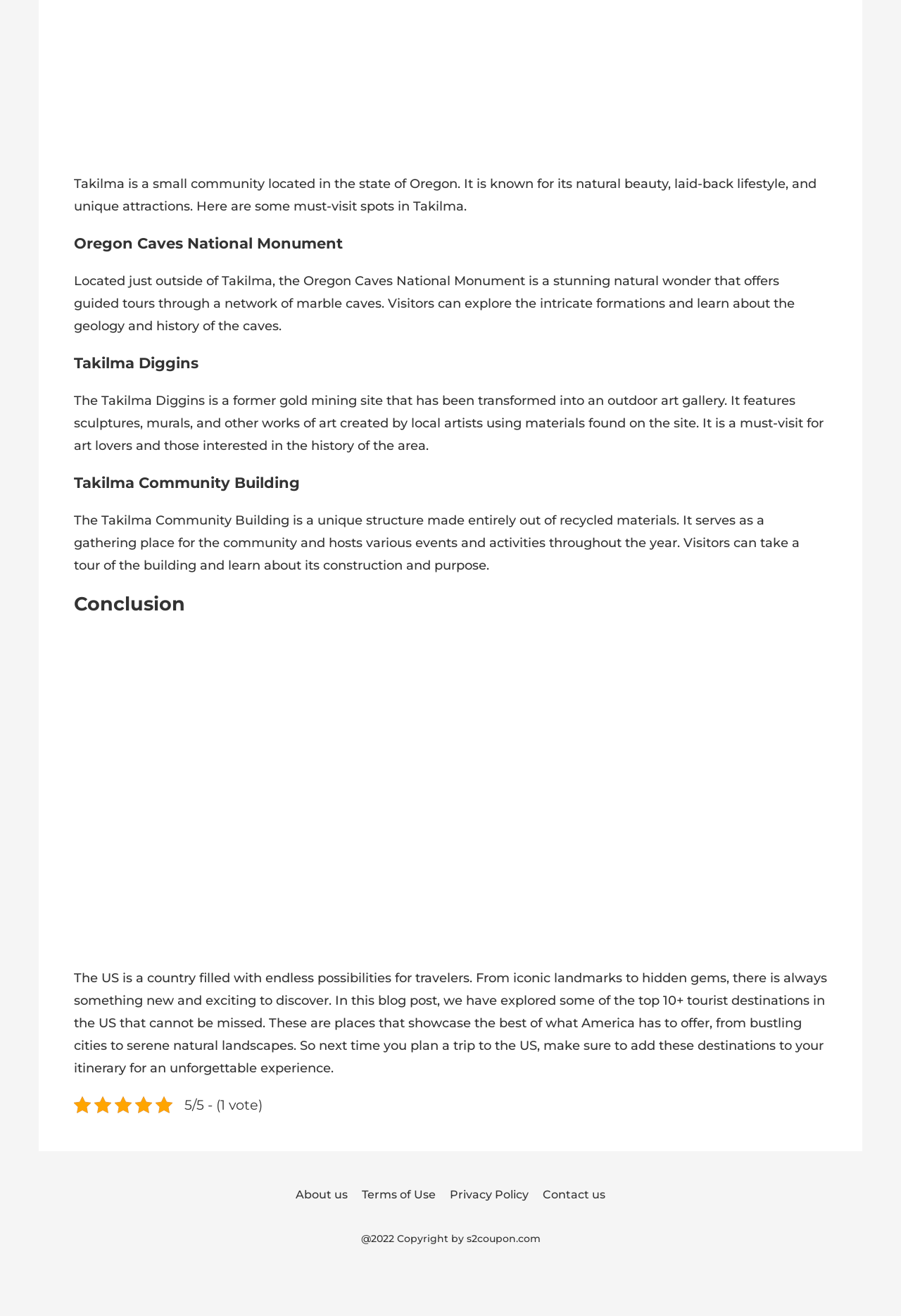Please answer the following question as detailed as possible based on the image: 
What is the purpose of the Takilma Community Building?

The answer can be found in the StaticText element that describes the Takilma Community Building as a unique structure made entirely out of recycled materials, which serves as a gathering place for the community and hosts various events and activities throughout the year.